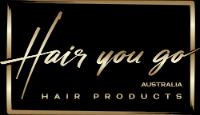Offer an in-depth description of the image shown.

The image features the elegant logo of "Hair You Go Australia," prominently displayed against a sleek black background. The logo showcases a stylish, cursive font for "Hair You Go," complemented by a bold, structured design for "AUSTRALIA HAIR PRODUCTS." The gold accents in the text evoke a sense of luxury and sophistication, reflecting the brand's commitment to high-quality hair care products. This logo encapsulates the essence of the brand, appealing to customers looking for premium hair solutions while establishing a strong visual identity within the beauty industry.